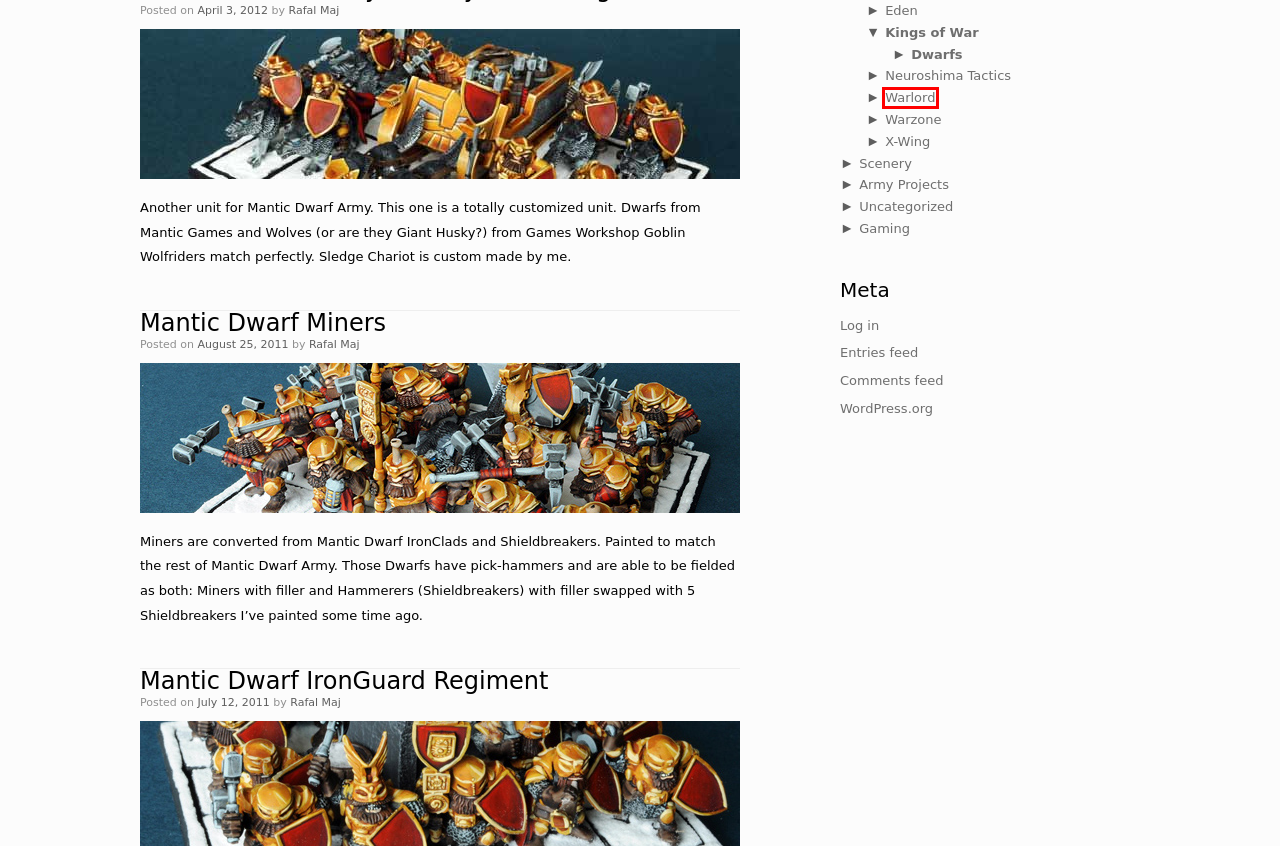You are provided a screenshot of a webpage featuring a red bounding box around a UI element. Choose the webpage description that most accurately represents the new webpage after clicking the element within the red bounding box. Here are the candidates:
A. X-Wing – BloodyBeast.com
B. Army Projects – BloodyBeast.com
C. BloodyBeast.com
D. Warlord – BloodyBeast.com
E. Neuroshima Tactics – BloodyBeast.com
F. Dwarfs – BloodyBeast.com
G. Scenery – BloodyBeast.com
H. Comments for BloodyBeast.com

D